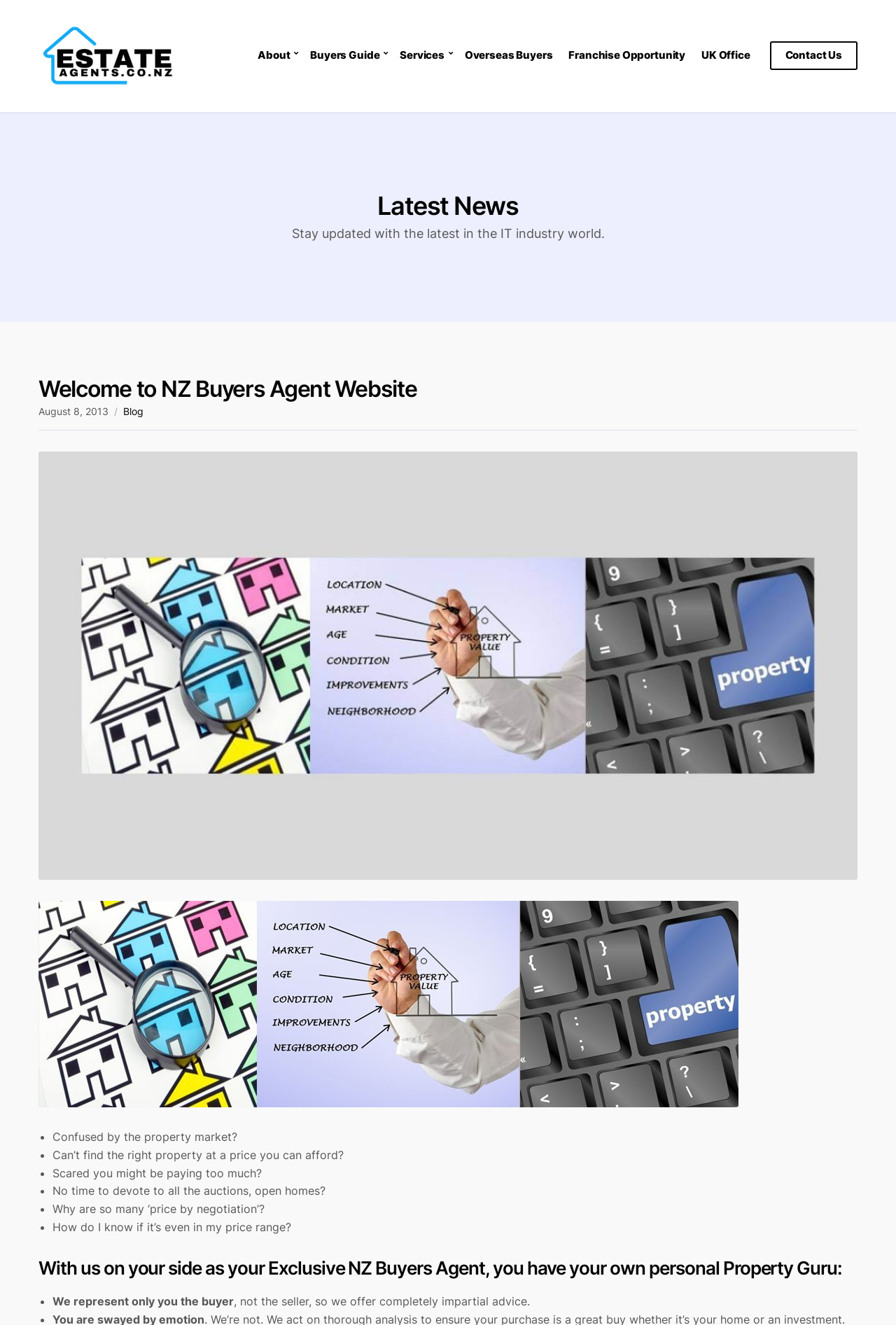Can you provide the bounding box coordinates for the element that should be clicked to implement the instruction: "Click the 'About' link"?

[0.288, 0.032, 0.328, 0.052]